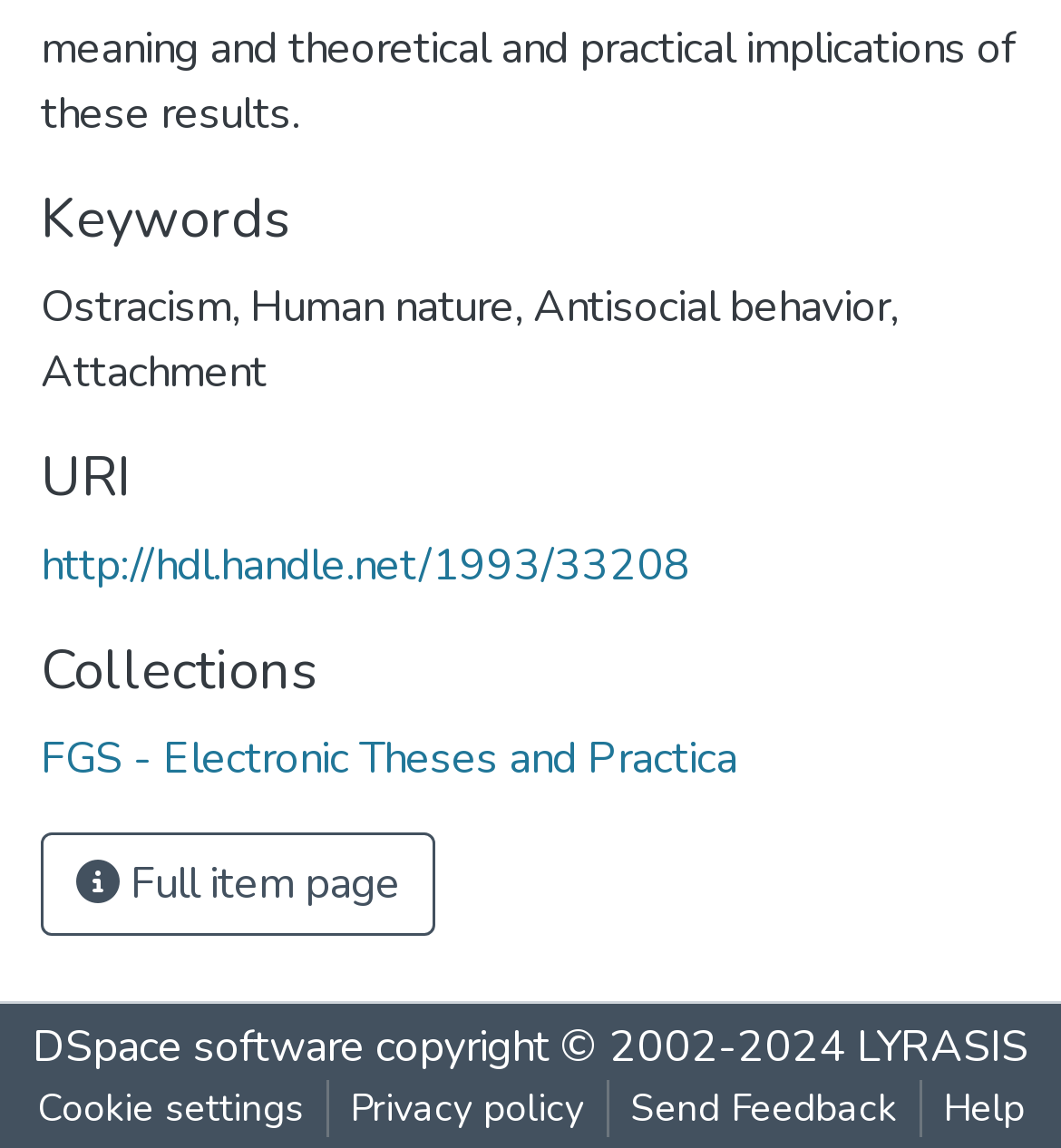Please identify the bounding box coordinates of the region to click in order to complete the task: "Send feedback". The coordinates must be four float numbers between 0 and 1, specified as [left, top, right, bottom].

[0.573, 0.94, 0.865, 0.99]